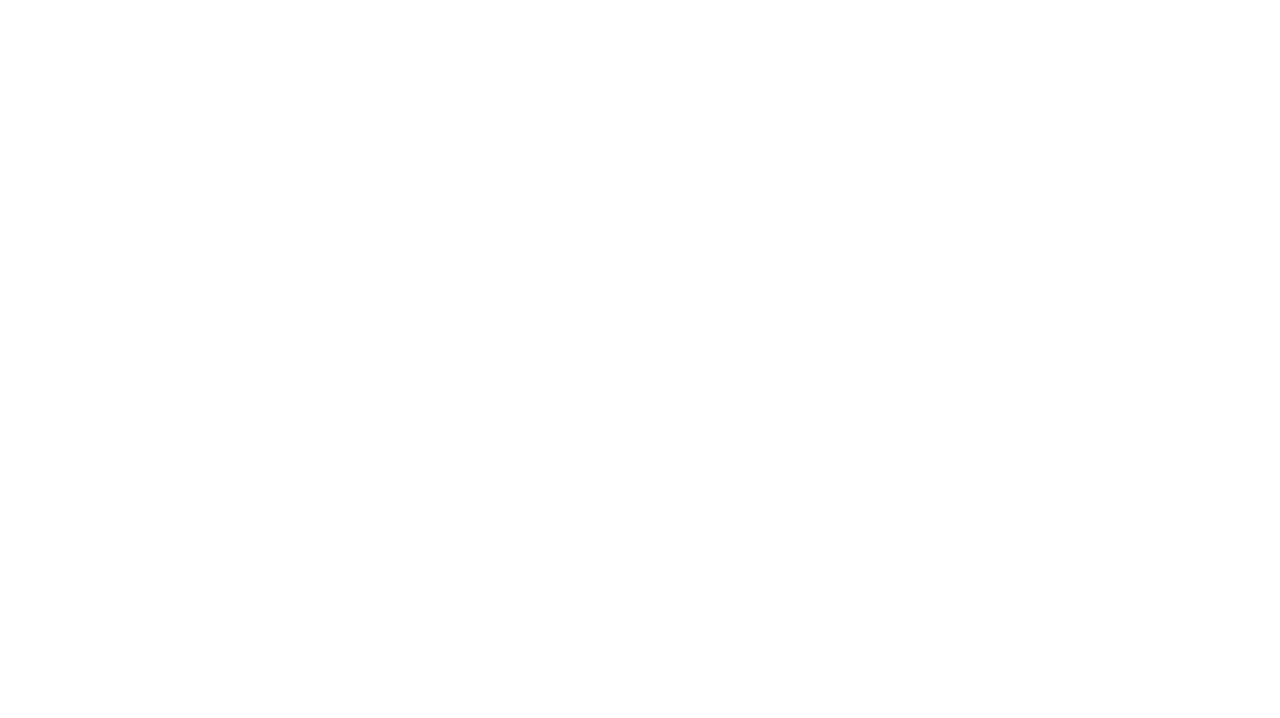What is the company's address?
Using the visual information, respond with a single word or phrase.

Room 2-1-2-3, Building 1, Hesheng Plaza, 16 Caipin Road, Huangpu District, Guangzhou city, Guangdong Province.